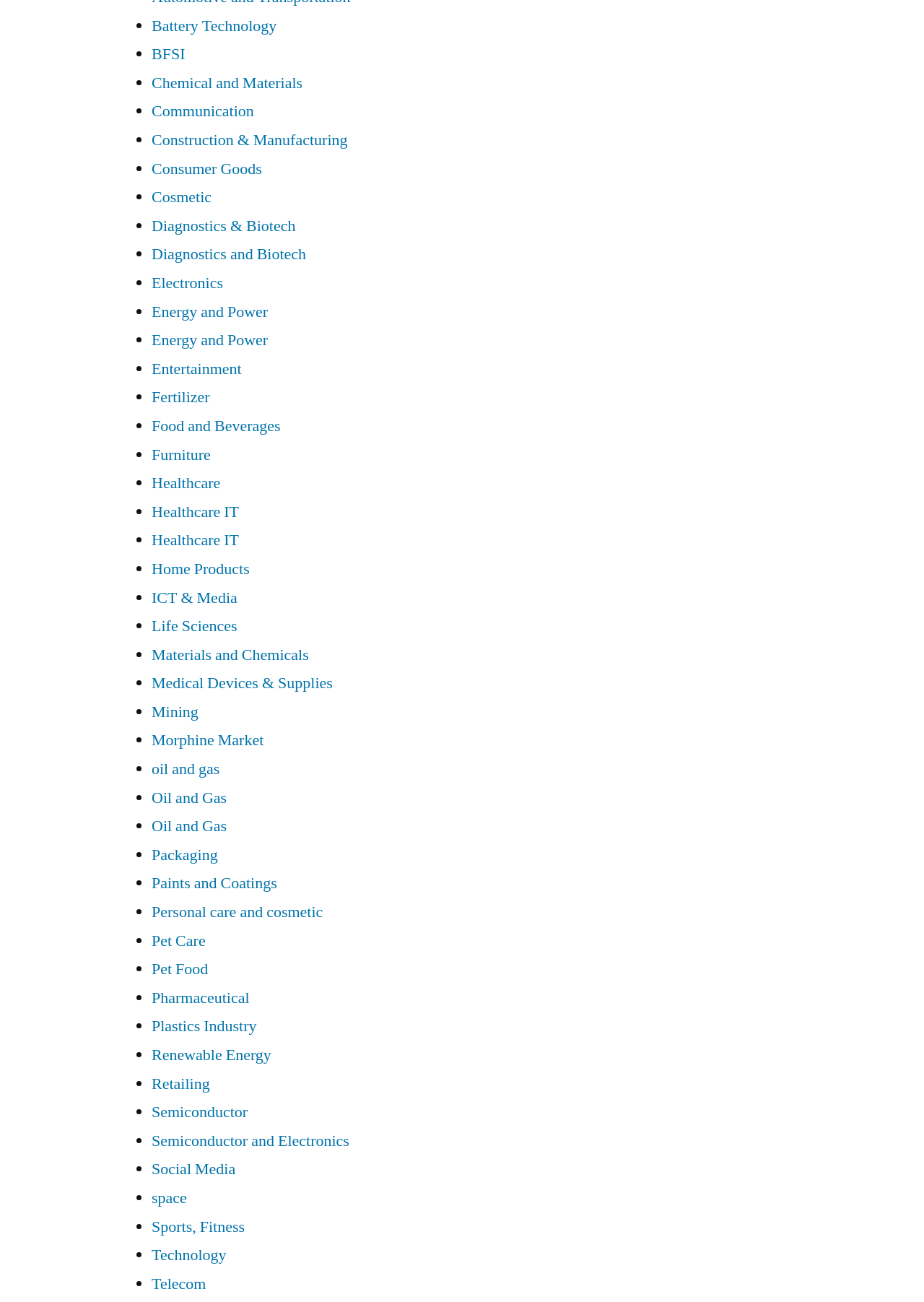What is the last industry listed?
Look at the image and respond with a single word or a short phrase.

Semiconductor